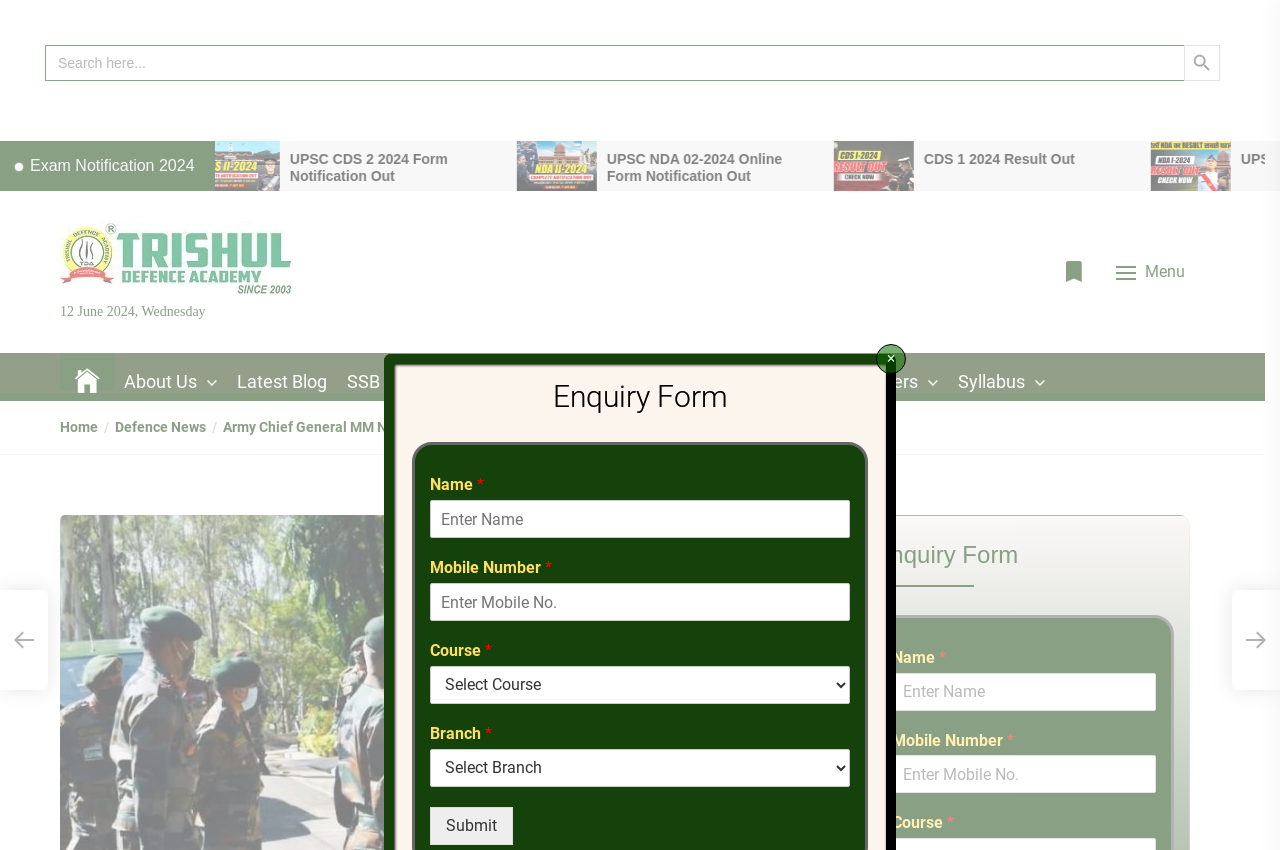Determine the bounding box coordinates of the UI element described below. Use the format (top-left x, top-left y, bottom-right x, bottom-right y) with floating point numbers between 0 and 1: MNS 2024 Expected Cut Off

[0.021, 0.178, 0.187, 0.197]